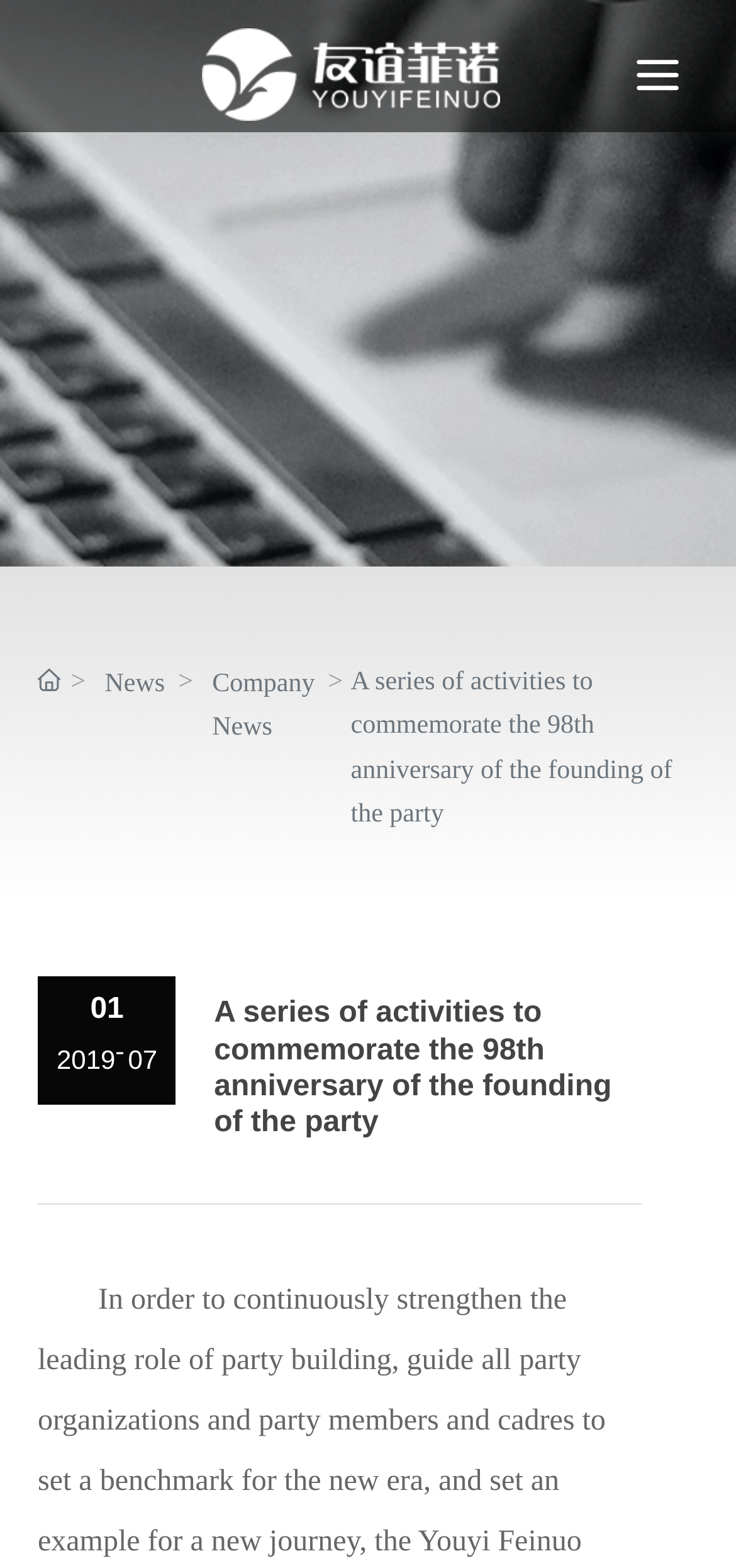Analyze the image and give a detailed response to the question:
What is the company name on the top left?

By looking at the top left corner of the webpage, I see a logo and a text 'youyifeiuo' which is a link. This suggests that the company name is Zhejiang Youyi Feinuo Umbrella Co., Ltd.